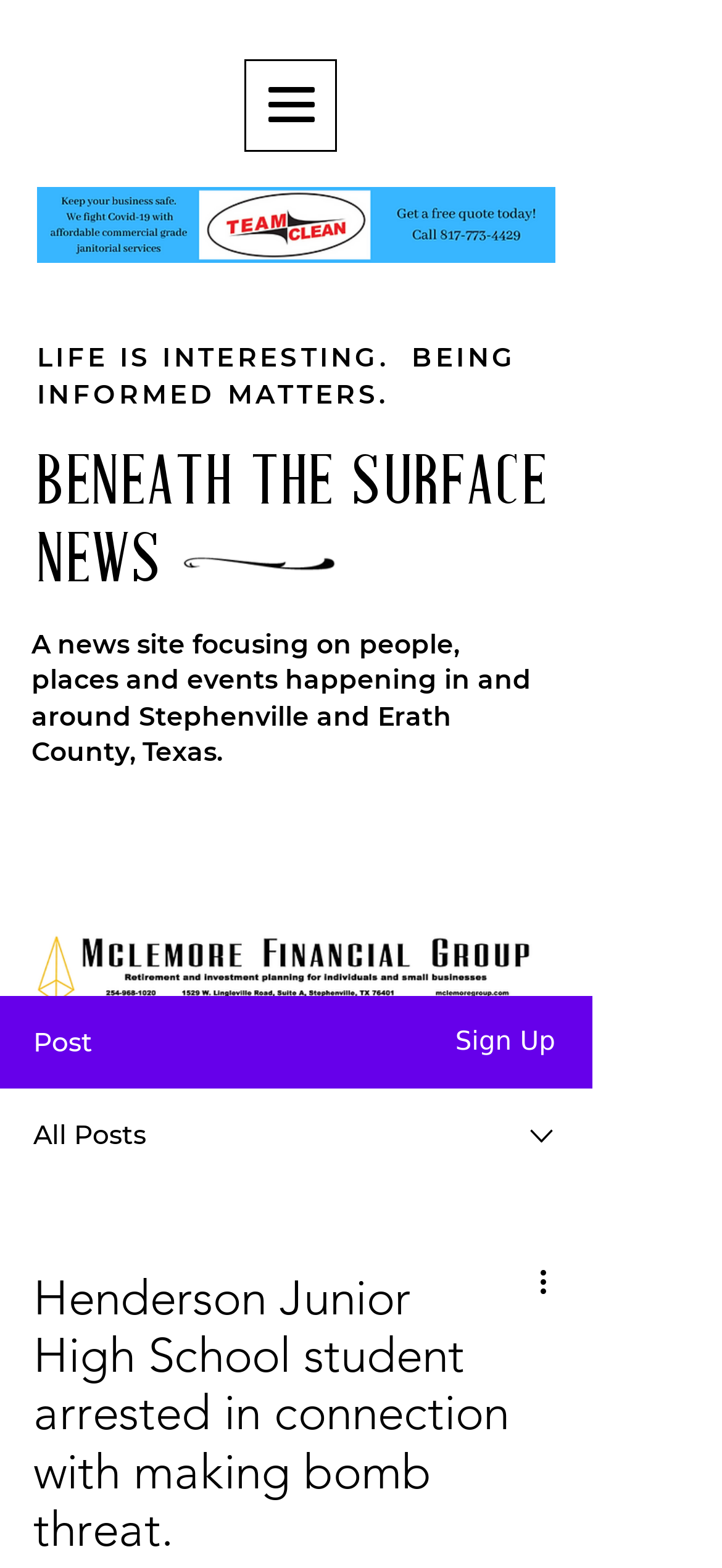What is the option to the right of the 'Post' button?
Use the image to give a comprehensive and detailed response to the question.

The static text to the right of the 'Post' button is 'Sign Up', which is an option on the webpage.